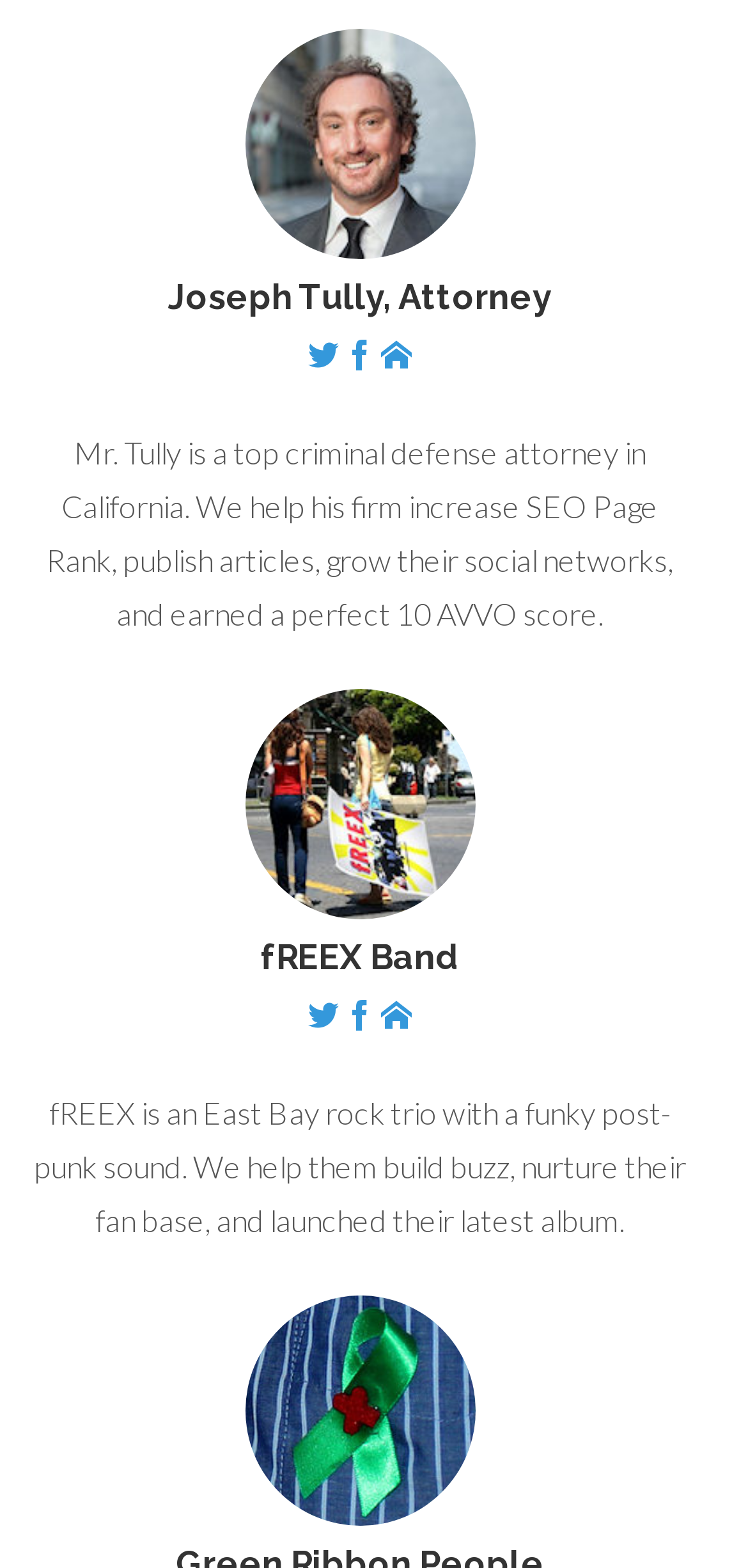How many social media links are present for Joseph Tully?
Look at the image and answer the question using a single word or phrase.

3